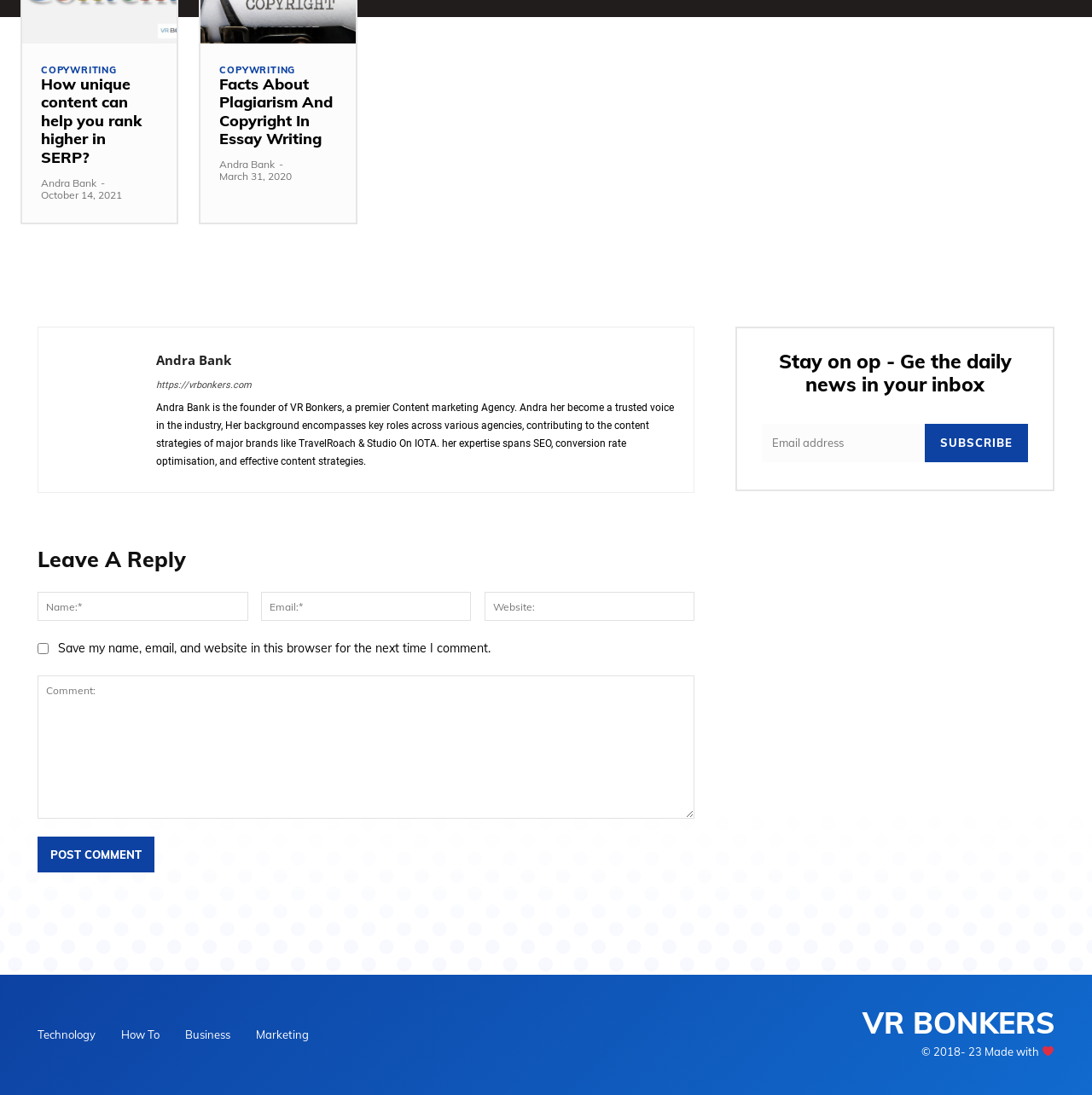Determine the bounding box coordinates for the region that must be clicked to execute the following instruction: "Subscribe to the daily news".

[0.847, 0.387, 0.941, 0.422]